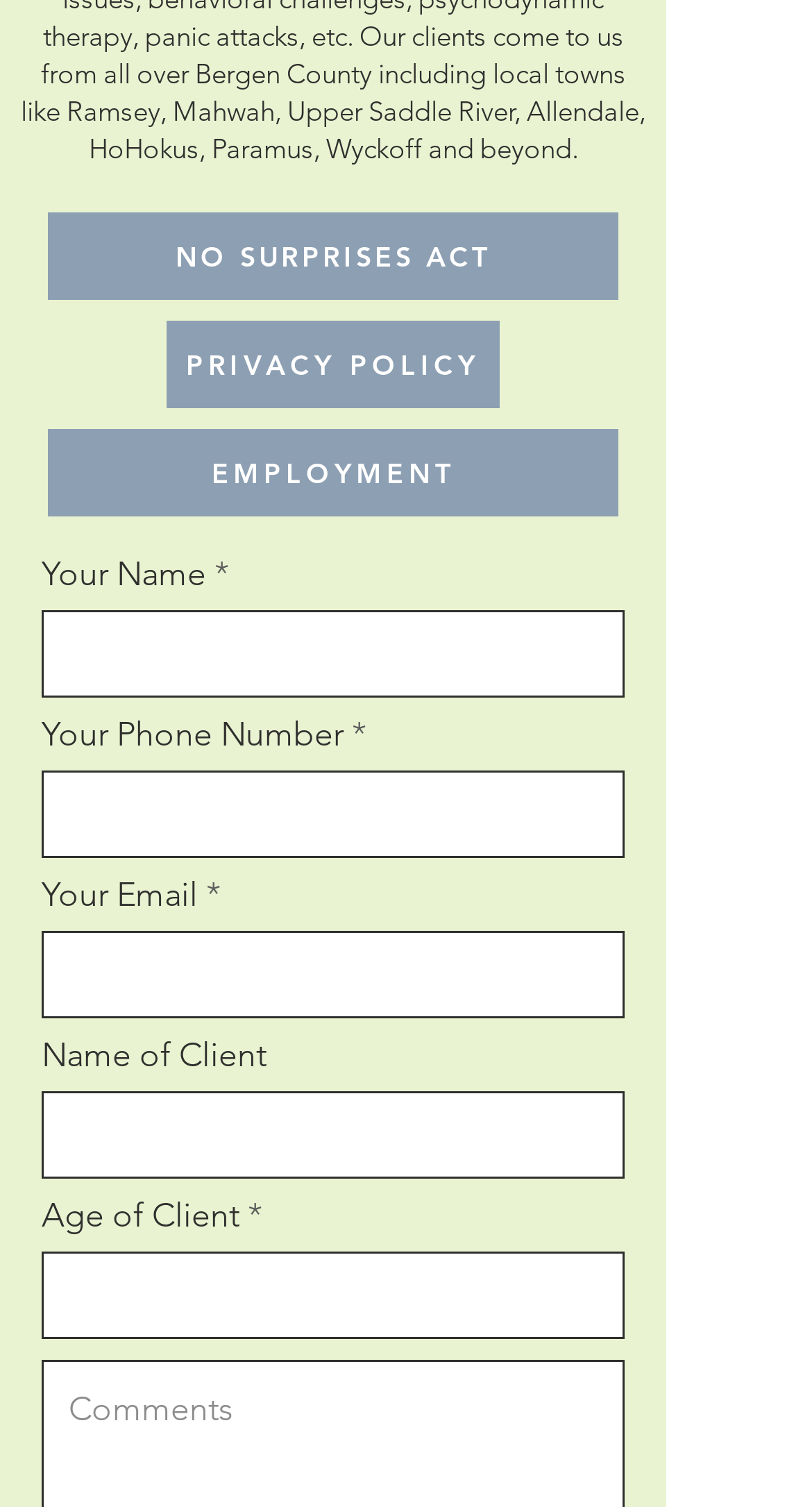Find and provide the bounding box coordinates for the UI element described with: "NO SURPRISES ACT".

[0.059, 0.14, 0.762, 0.198]